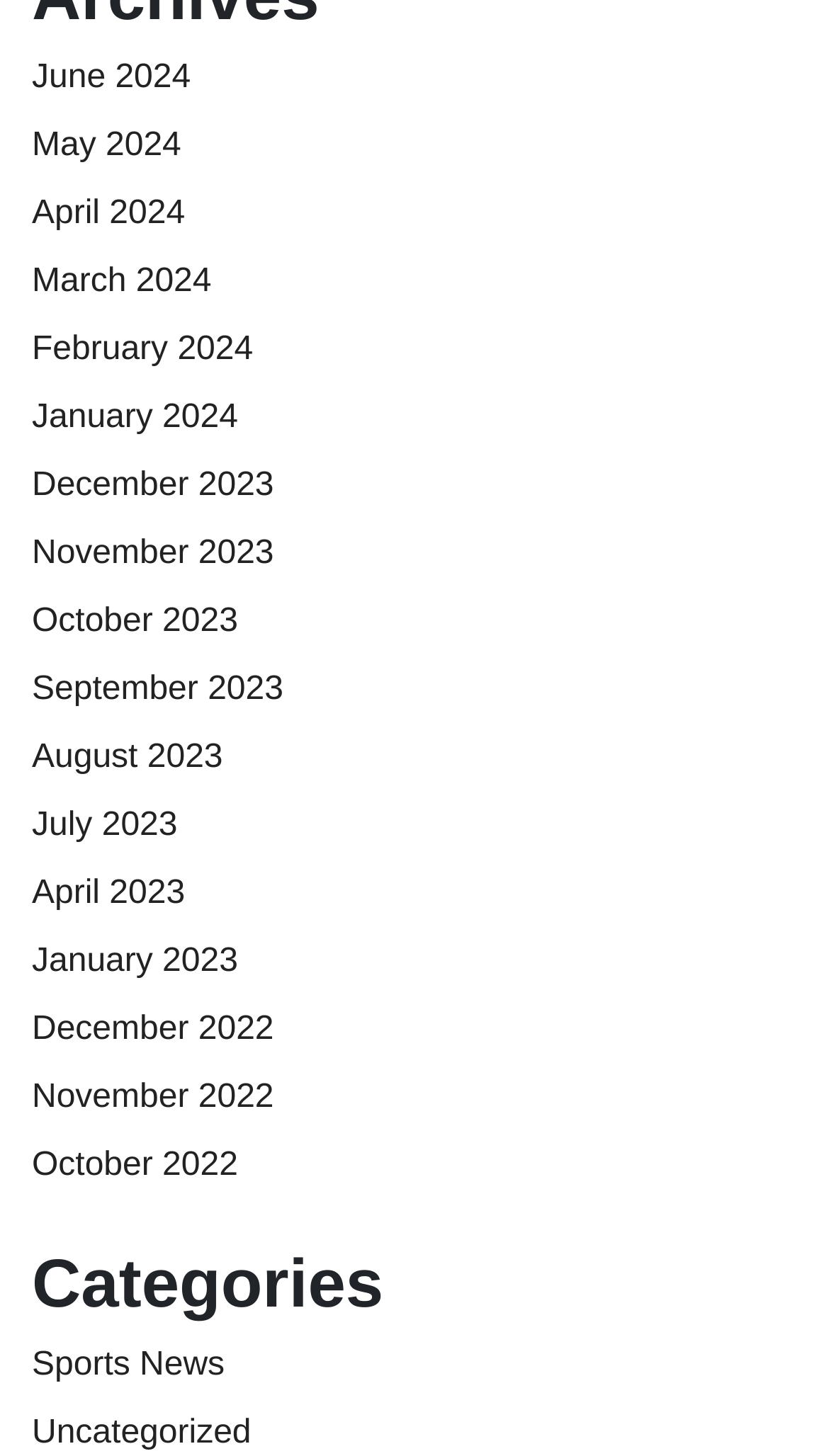Determine the bounding box coordinates for the area you should click to complete the following instruction: "Go to the Forum".

None